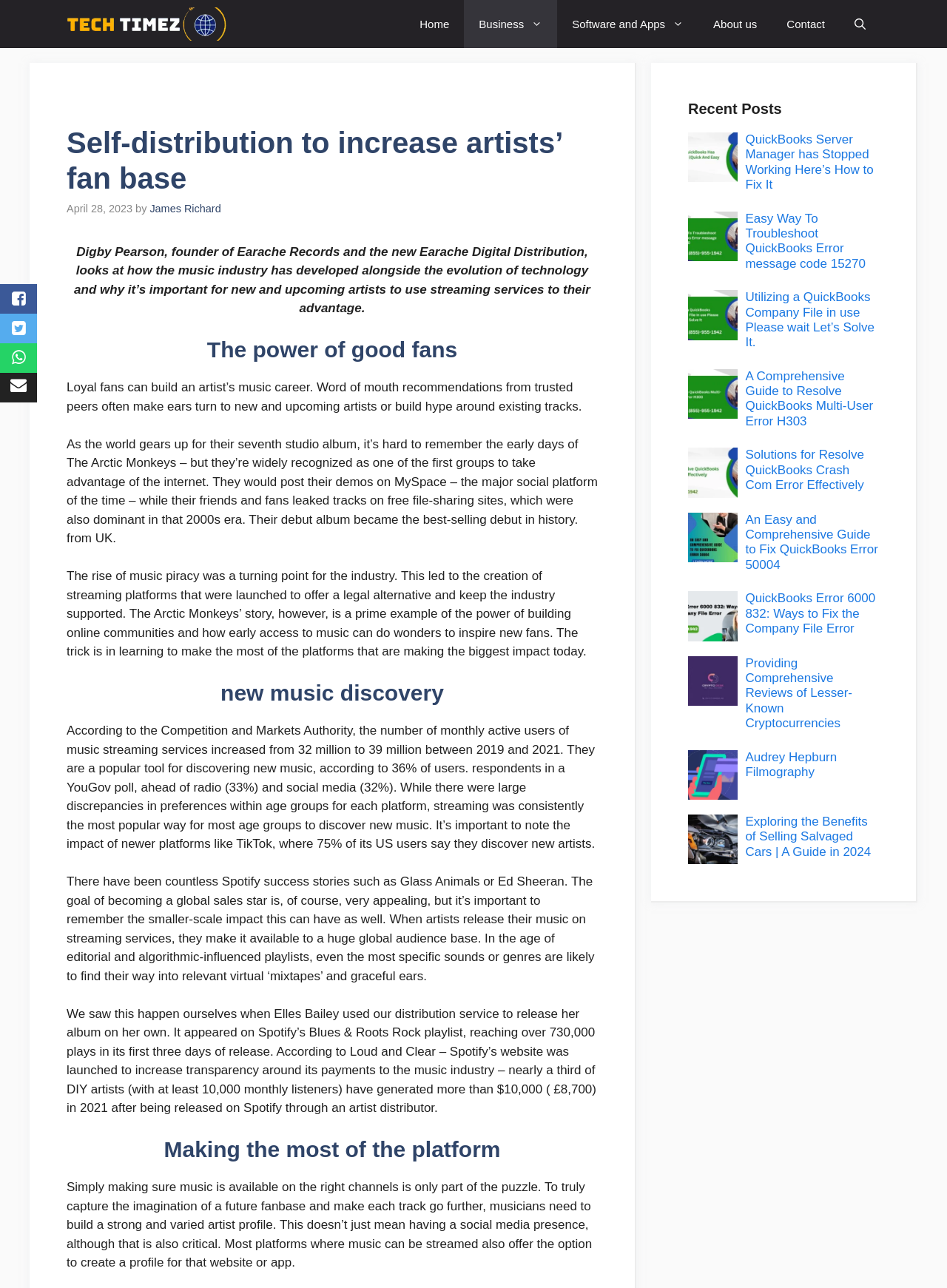What is the name of the founder of Earache Records?
Please provide a single word or phrase as your answer based on the screenshot.

Digby Pearson